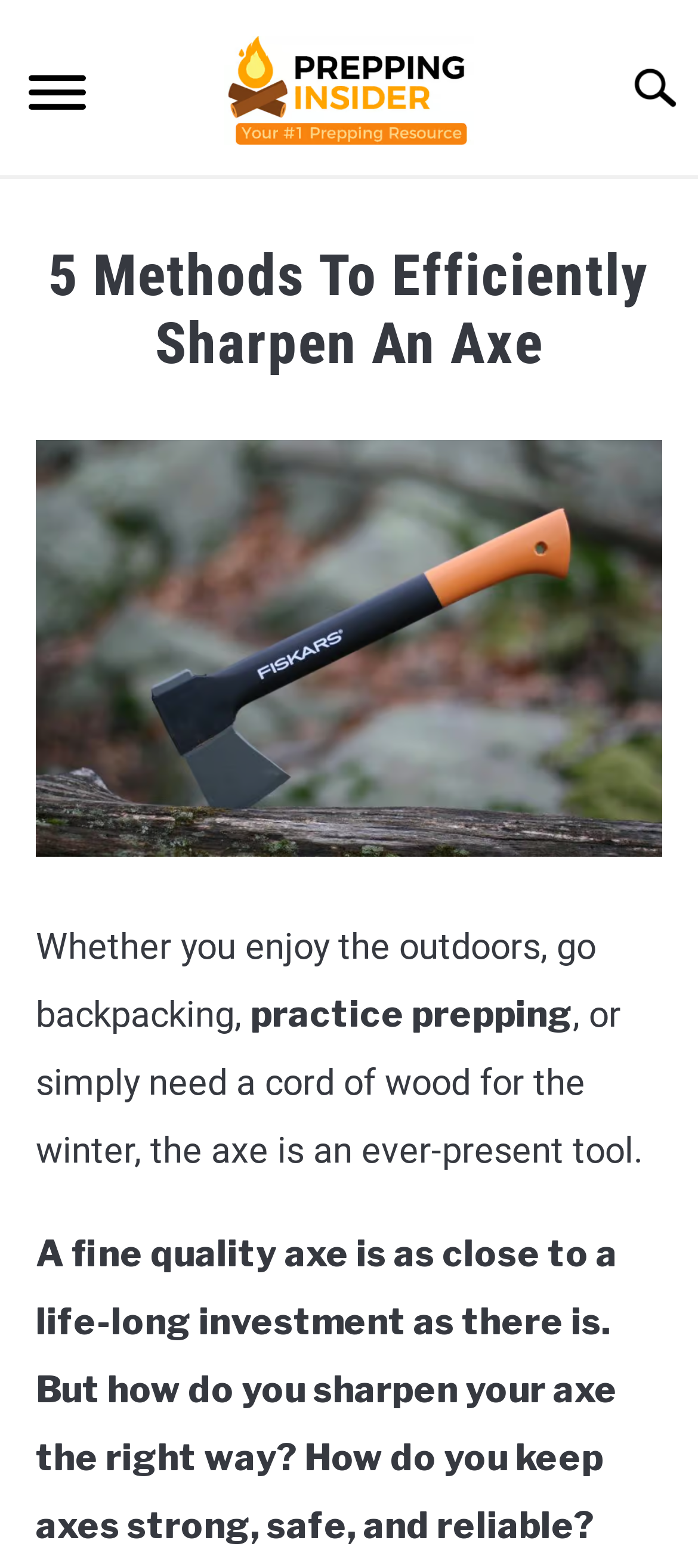What is the name of the website?
Based on the image, answer the question in a detailed manner.

I determined the name of the website by looking at the logo link at the top of the page, which says 'Prepping Insider Logo'.